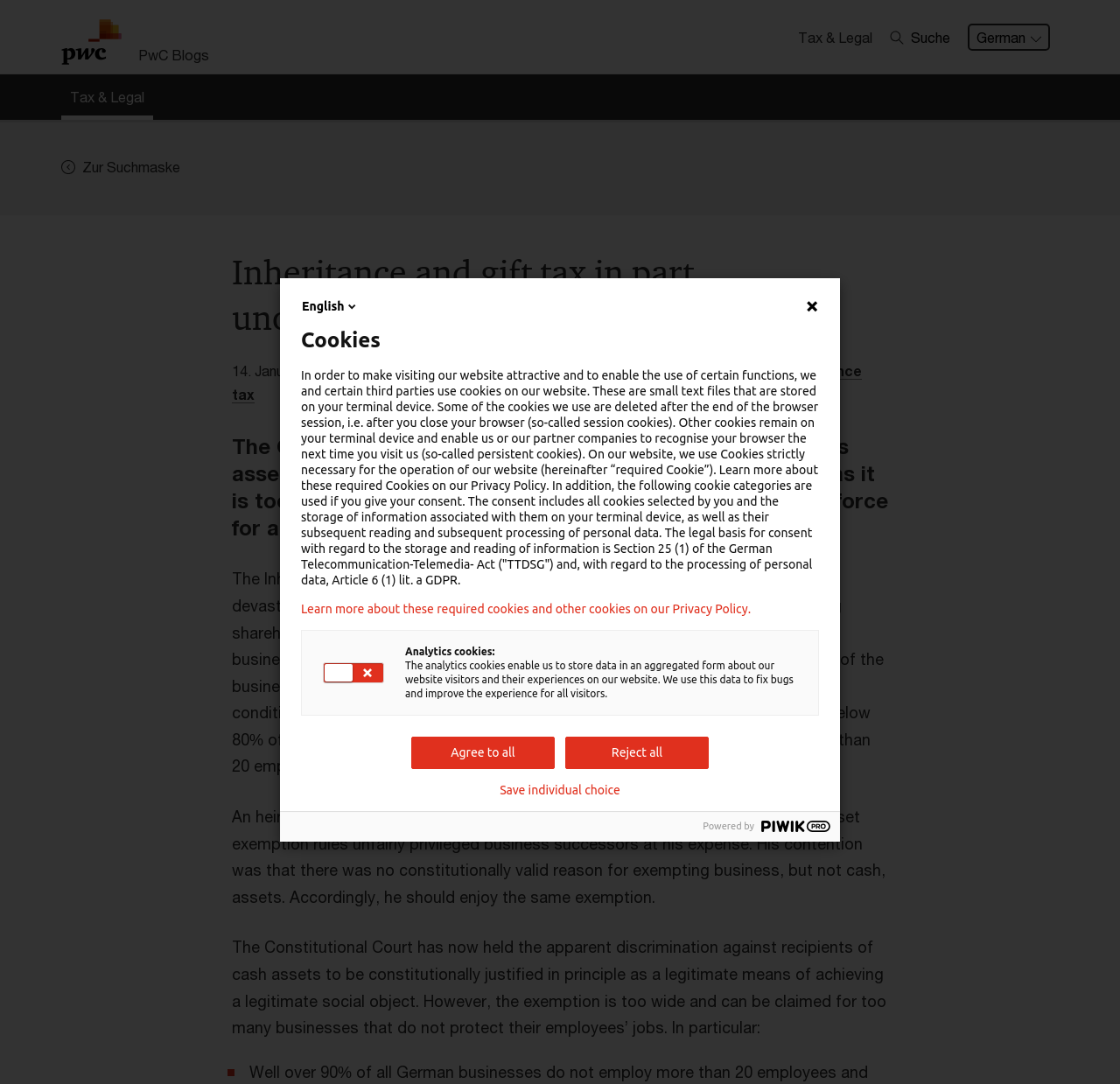Find the bounding box coordinates for the element that must be clicked to complete the instruction: "Switch to English". The coordinates should be four float numbers between 0 and 1, indicated as [left, top, right, bottom].

[0.864, 0.022, 0.938, 0.047]